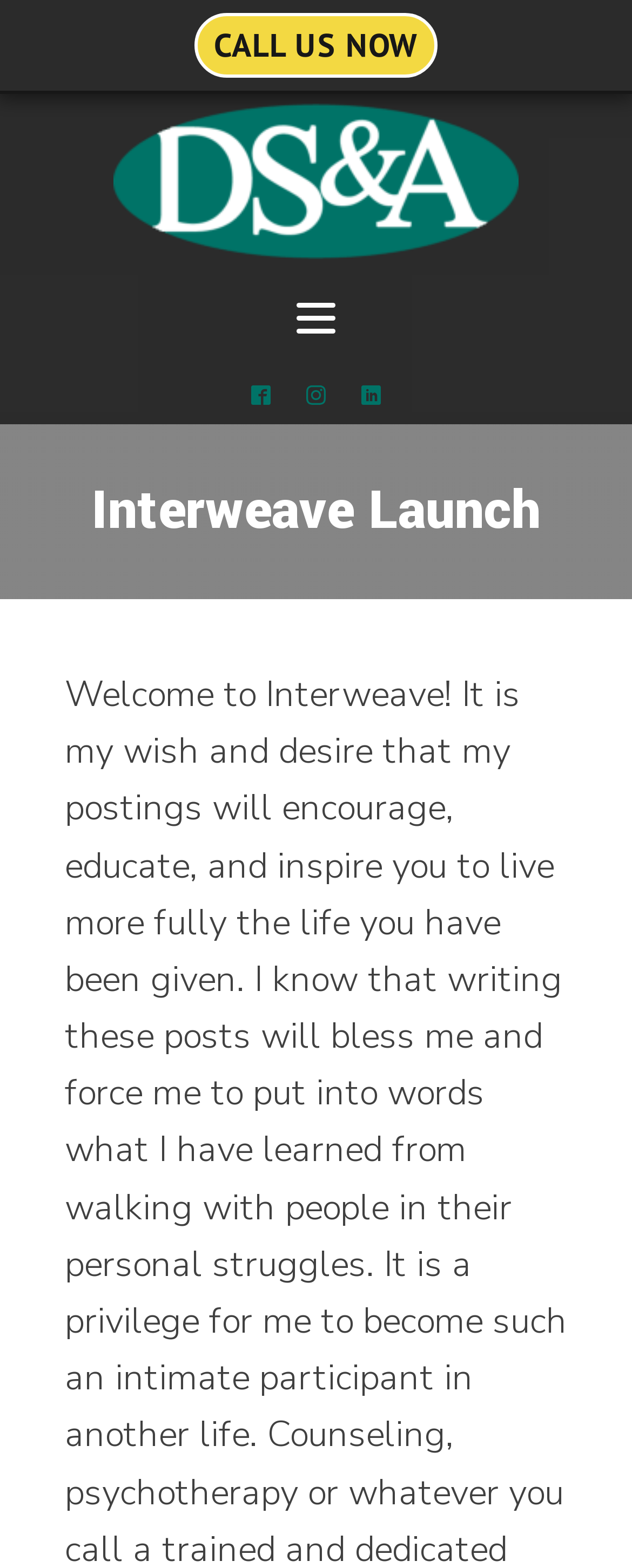Construct a comprehensive description capturing every detail on the webpage.

The webpage is about Interweave Launch, a service provided by Don Sizemore & Associates. At the top, there is a prominent call-to-action button "CALL US NOW" positioned almost centrally. Below it, there is a link to the company's website, accompanied by an image with the company's name, "Don Sizemore & Associates", which spans almost the entire width of the page.

On the right side of the page, there are three social media links: "Visit our Facebook", "Visit our Instagram", and "Visit our LinkedIn", each with its respective icon. These links are positioned in a vertical column, with the Facebook link at the top, followed by the Instagram link, and then the LinkedIn link.

Above these social media links, there is a large heading that reads "Interweave Launch", which takes up a significant portion of the page's width.